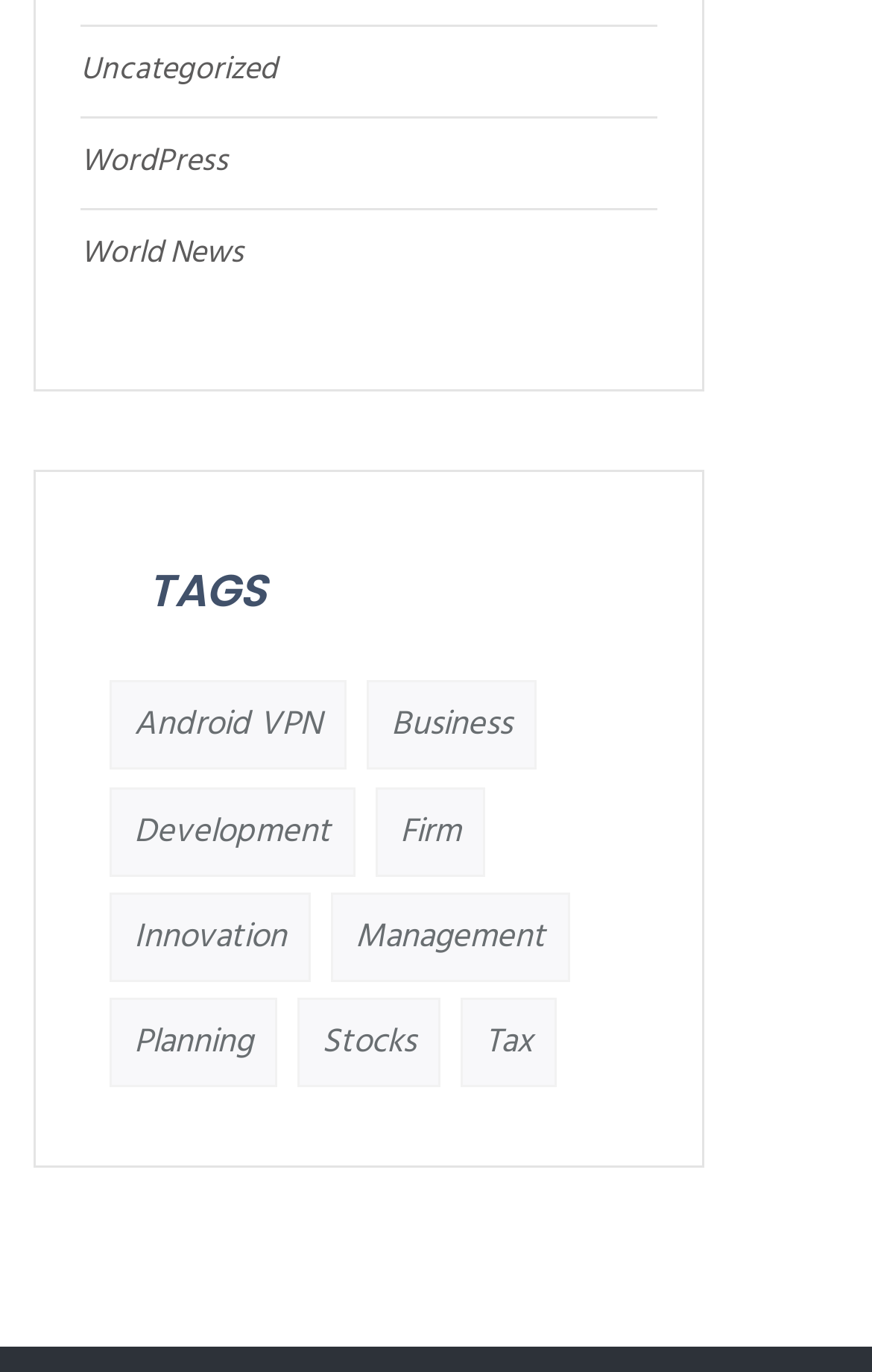Please specify the bounding box coordinates of the region to click in order to perform the following instruction: "read world news".

[0.092, 0.167, 0.279, 0.204]